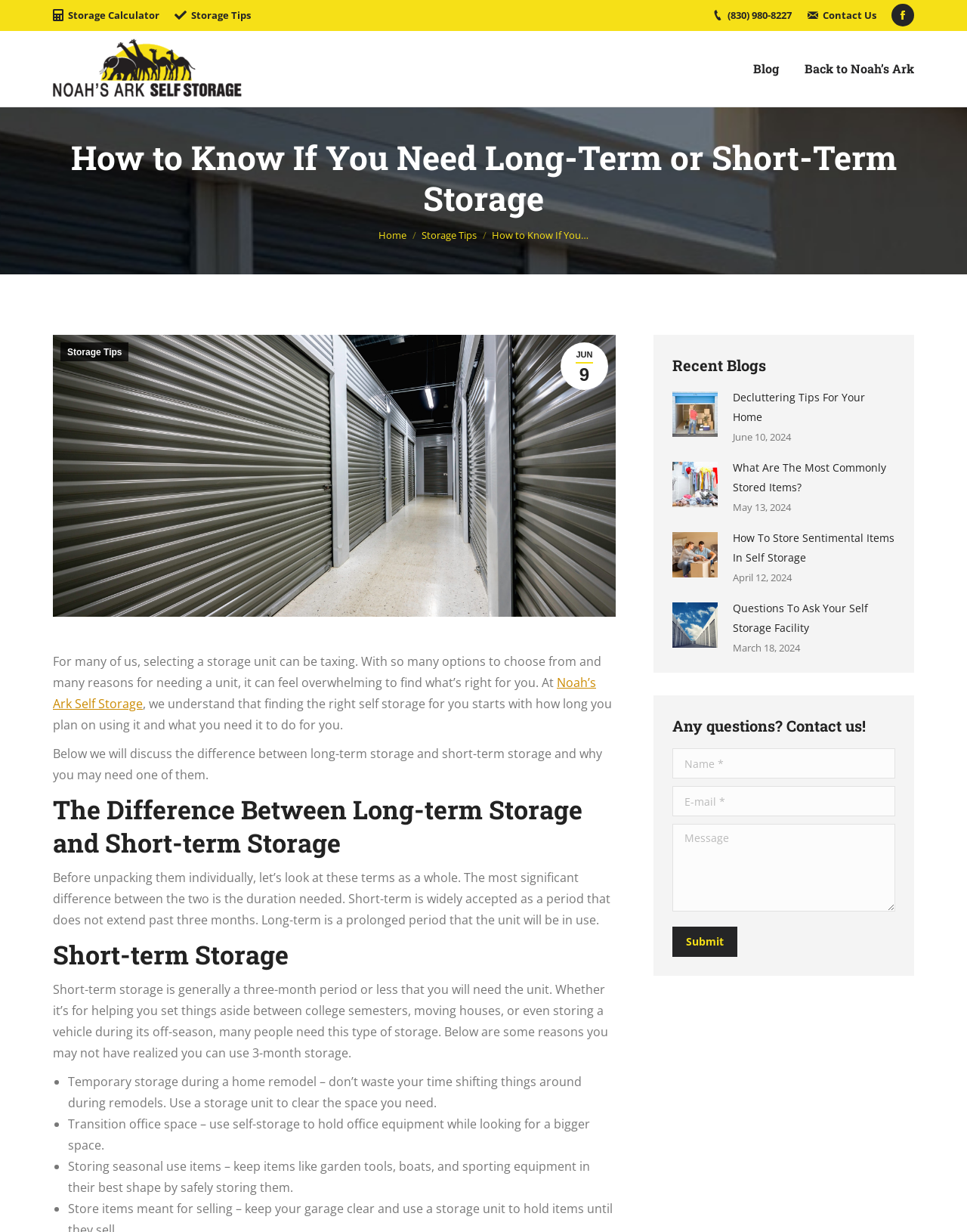Please find the bounding box coordinates of the section that needs to be clicked to achieve this instruction: "check About".

None